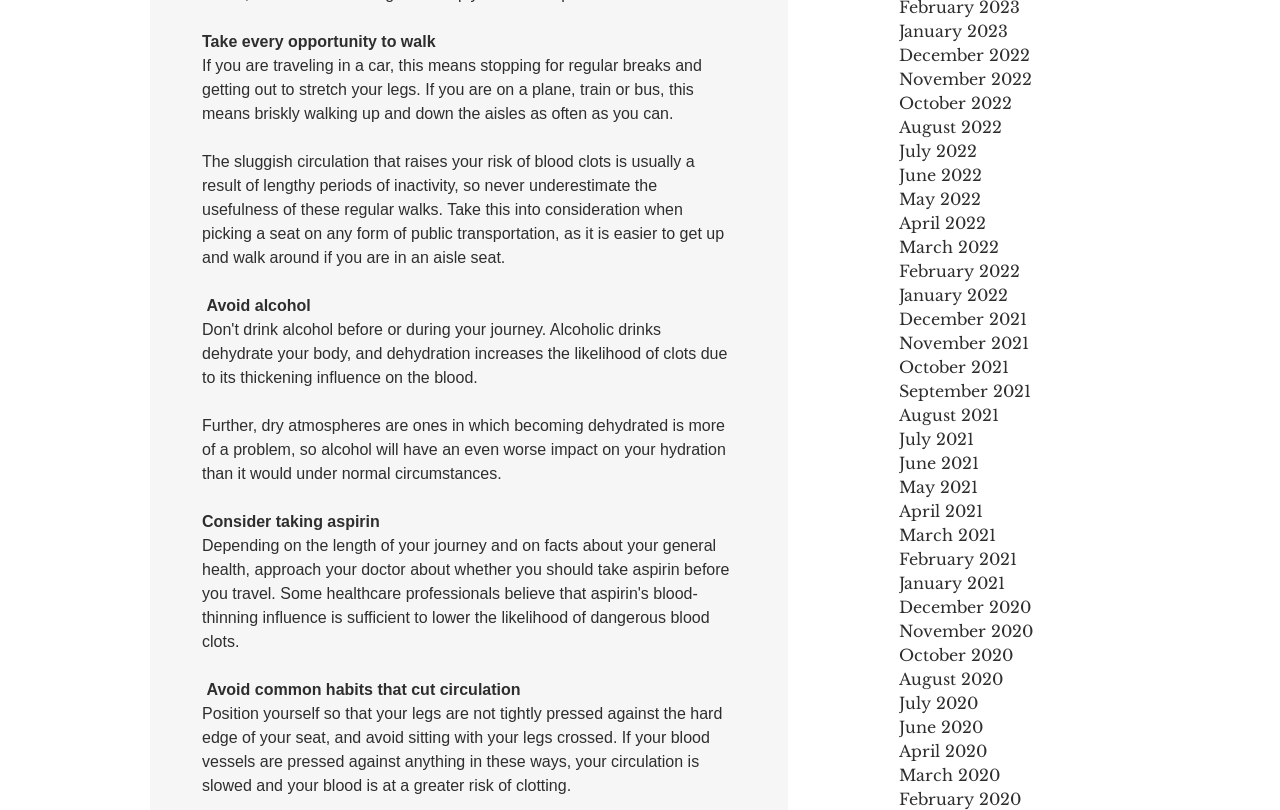Determine the bounding box coordinates of the element's region needed to click to follow the instruction: "Click on Consider taking aspirin". Provide these coordinates as four float numbers between 0 and 1, formatted as [left, top, right, bottom].

[0.158, 0.633, 0.297, 0.654]